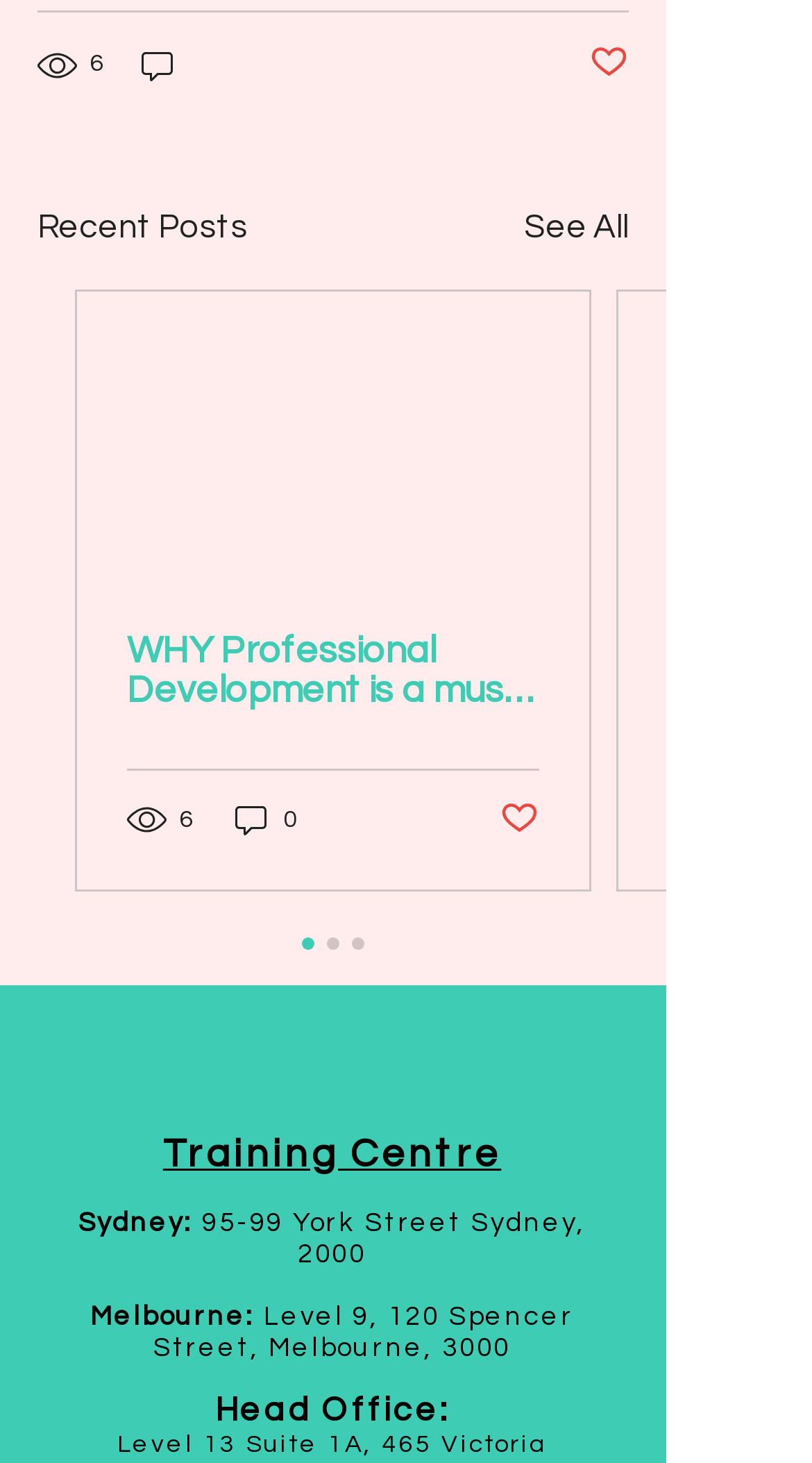Give a short answer to this question using one word or a phrase:
What is the number of views for the first post?

6 views